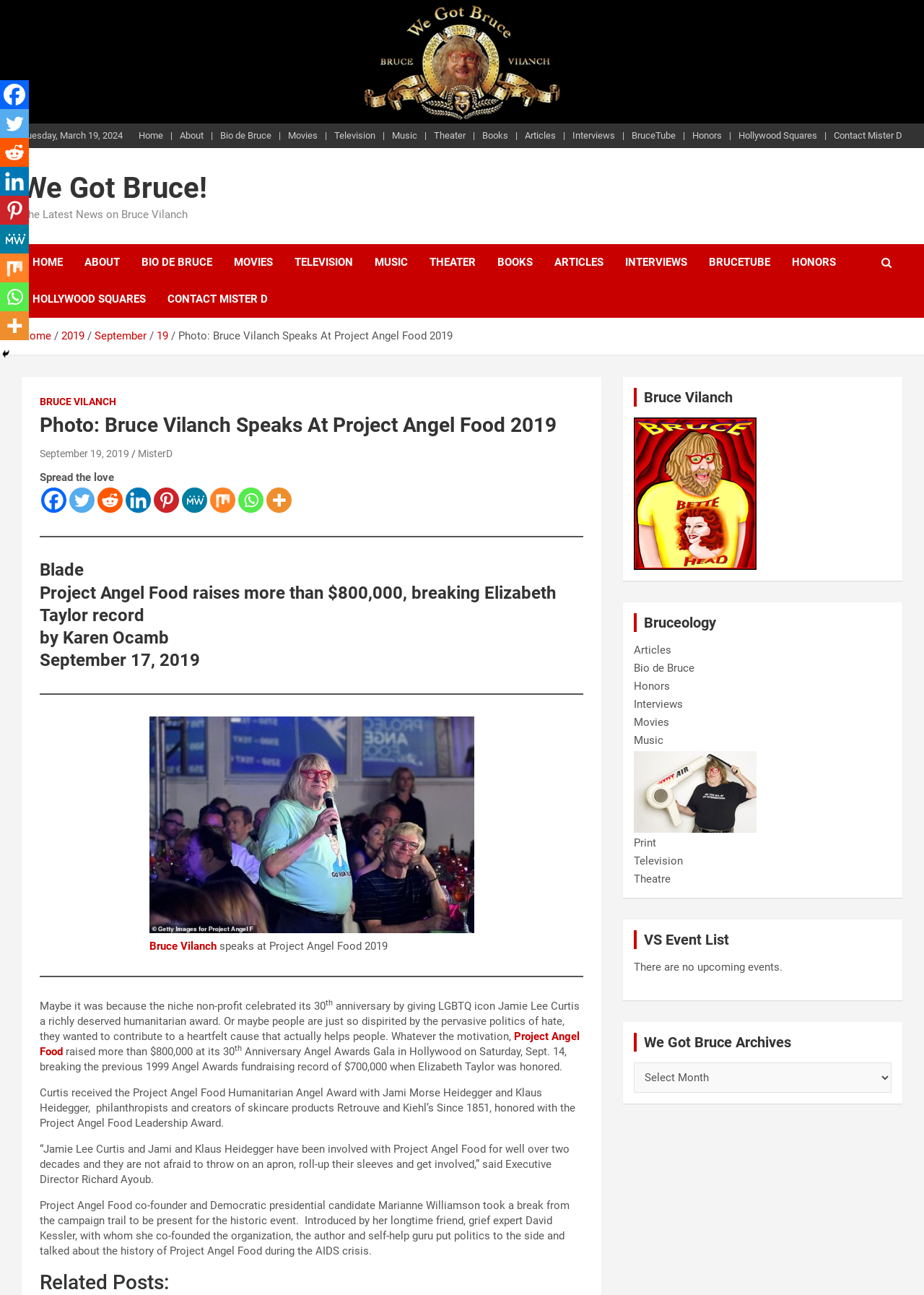Who is the author of the article?
Could you please answer the question thoroughly and with as much detail as possible?

I found the answer by reading the text content of the webpage, specifically the sentence 'Blade Project Angel Food raises more than $800,000, breaking Elizabeth Taylor record by Karen Ocamb September 17, 2019' which mentions the author's name as 'Karen Ocamb'.